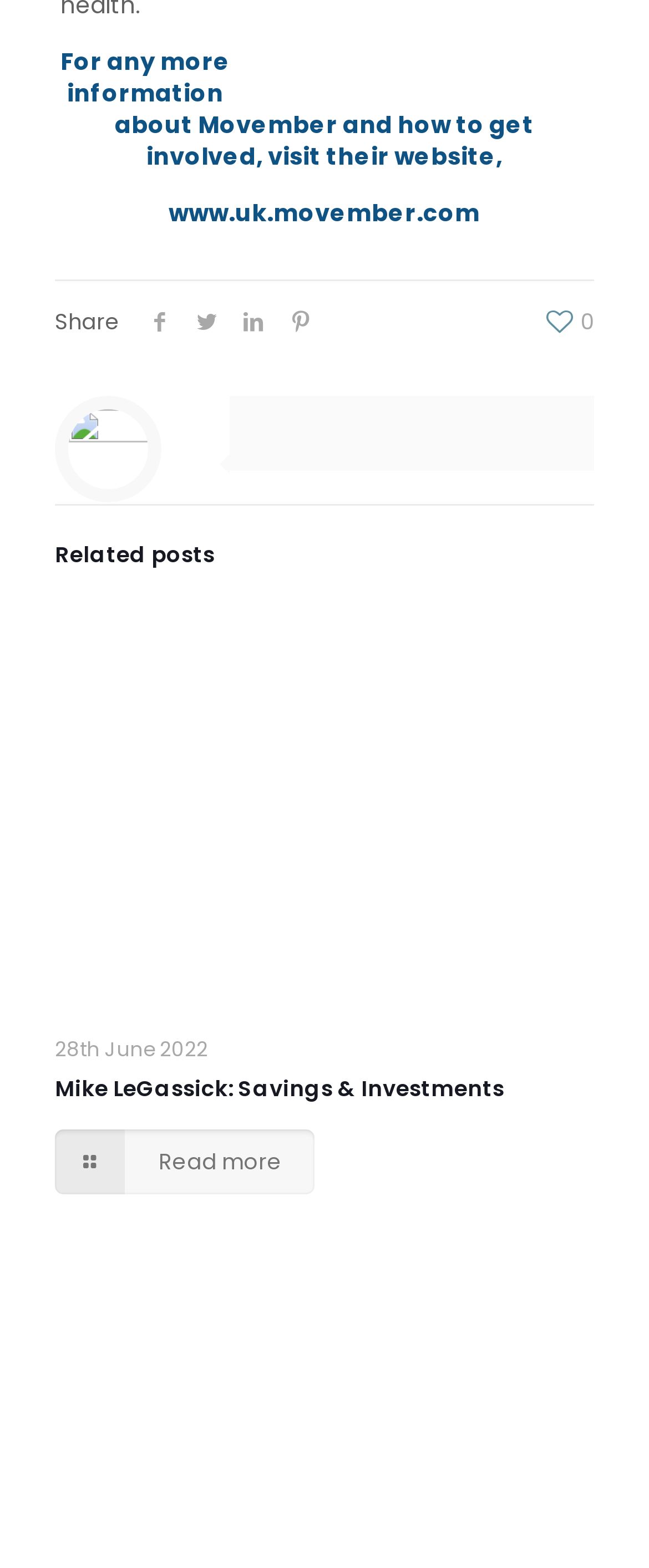How many social media sharing options are available?
Using the image as a reference, give an elaborate response to the question.

I counted the number of social media icons, including Facebook, Twitter, LinkedIn, and Pinterest, which are located below the 'Share' text.